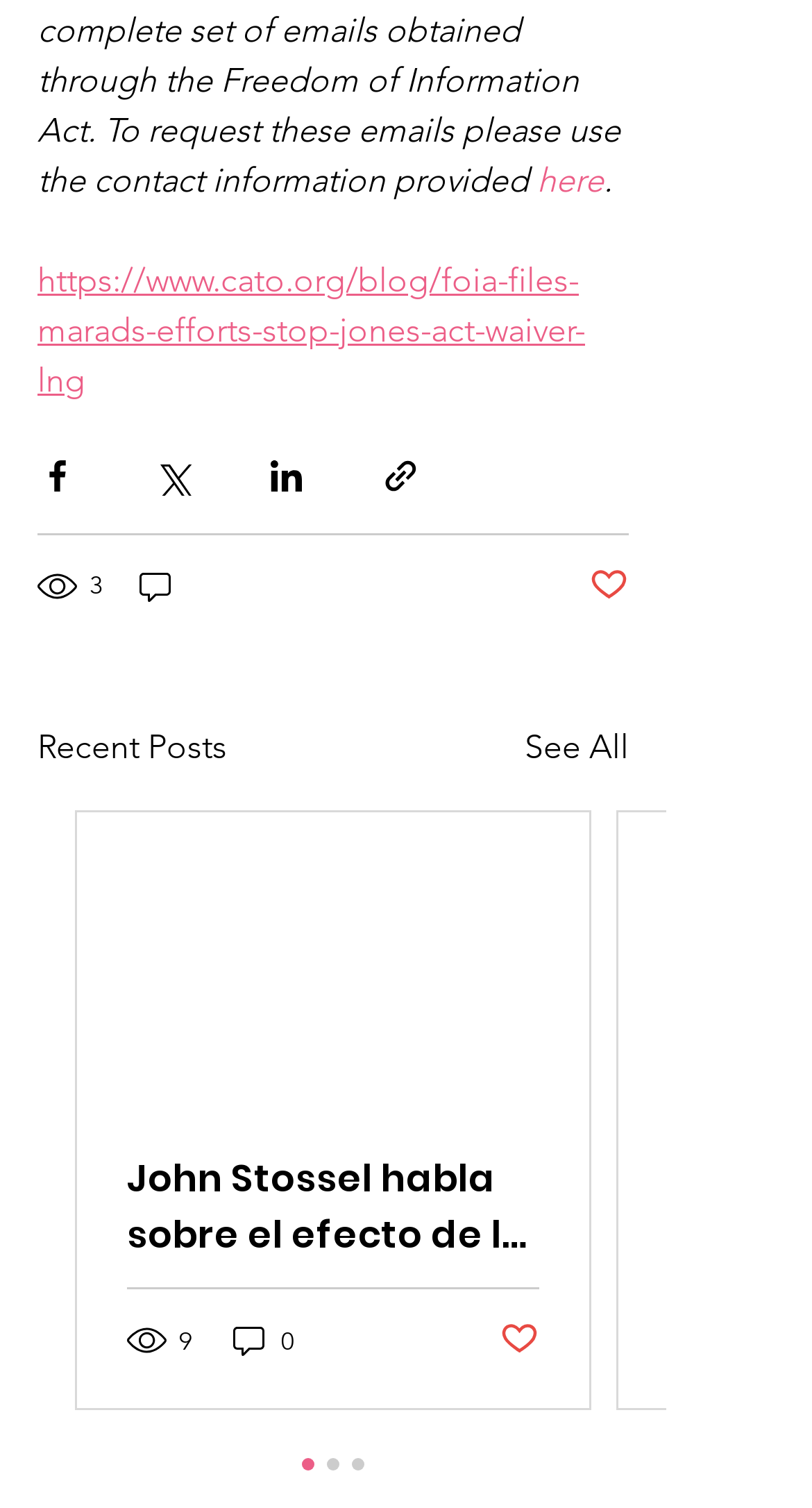Answer the question in one word or a short phrase:
What is the number of views for the first post?

3 views